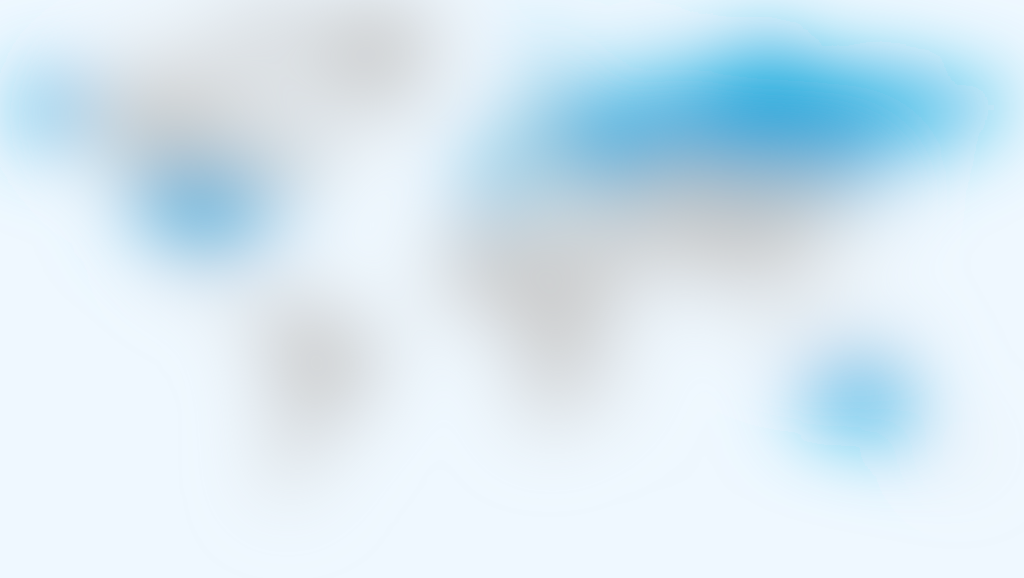Describe all the important aspects and details of the image.

The image presents a world map that highlights various geographical regions with a focus on cardiovascular health data. Prominent areas are marked in blue, indicating regions that may have significant cohorts involved in cardiovascular risk assessments. The muted tones of the rest of the map suggest a study-related context, possibly indicating regions participating in a multinational risk consortium devoted to analyzing cardiovascular disease. This image supports the text discussing the coalition's methodology, which emphasizes the importance of large datasets in understanding health outcomes across diverse populations.